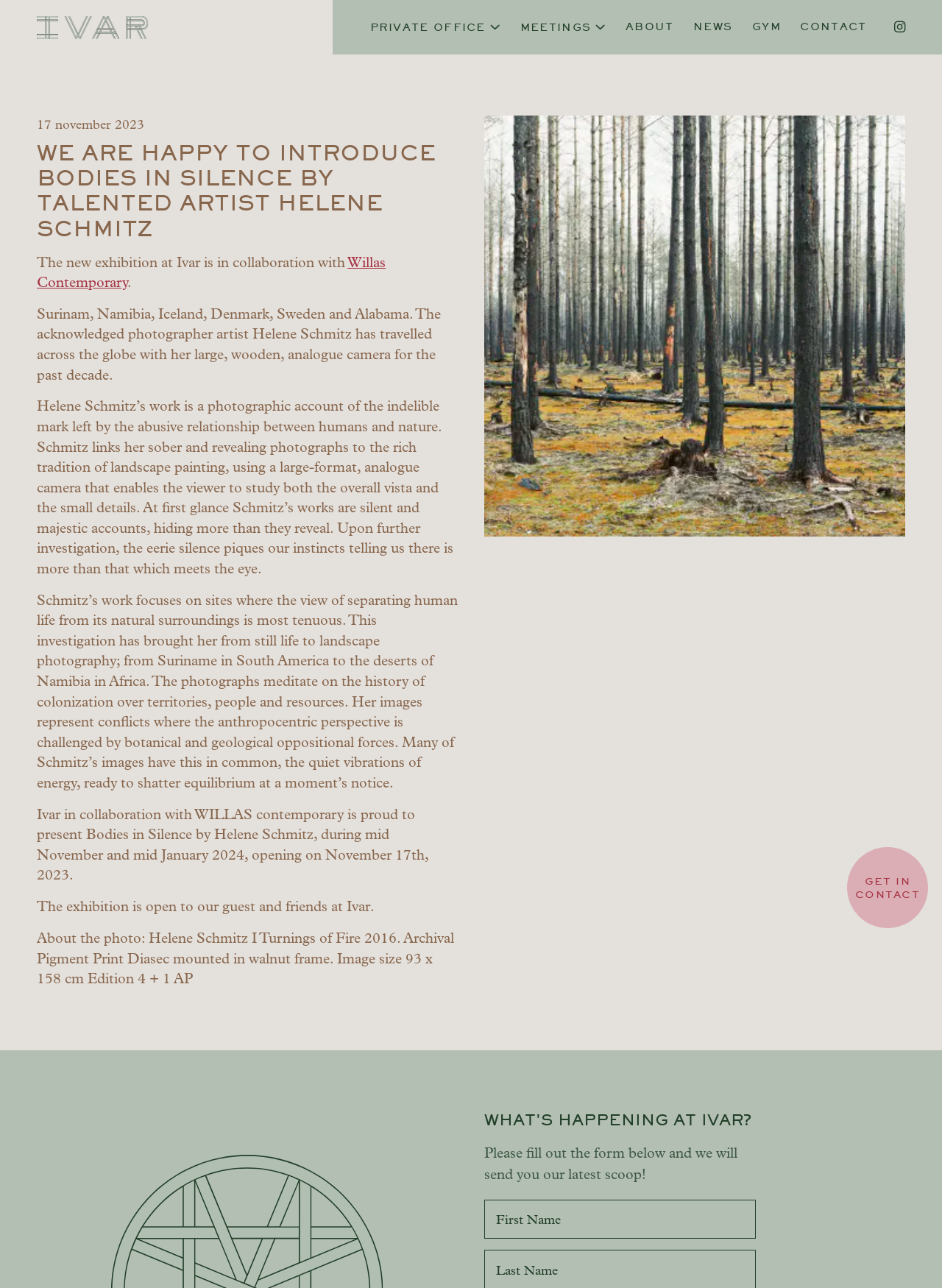Summarize the webpage with a detailed and informative caption.

The webpage is about an art exhibition titled "Bodies in Silence" by Helene Schmitz, presented at Ivar in collaboration with Willas Contemporary. At the top left corner, there is a small image and a link. Below it, there is a navigation menu with links to "PRIVATE OFFICE", "MEETINGS", "ABOUT", "NEWS", "GYM", and "CONTACT". 

On the left side, there is a date "17 november 2023" and a heading that introduces the exhibition. Below the heading, there are several paragraphs of text that describe the exhibition and the artist's work. The text explains that Helene Schmitz's photographs capture the impact of human actions on nature and that her work is a photographic account of the relationship between humans and nature.

To the right of the text, there is a large image titled "Turnings of Fire" by Helene Schmitz. Below the image, there is a heading "WHAT'S HAPPENING AT IVAR?" and a text that invites visitors to fill out a form to receive the latest news. There is also a textbox to input information. At the bottom right corner, there is a link to "GET IN CONTACT".

On the top right corner, there is another image and a link. Overall, the webpage has a clean layout with a focus on the exhibition and the artist's work.